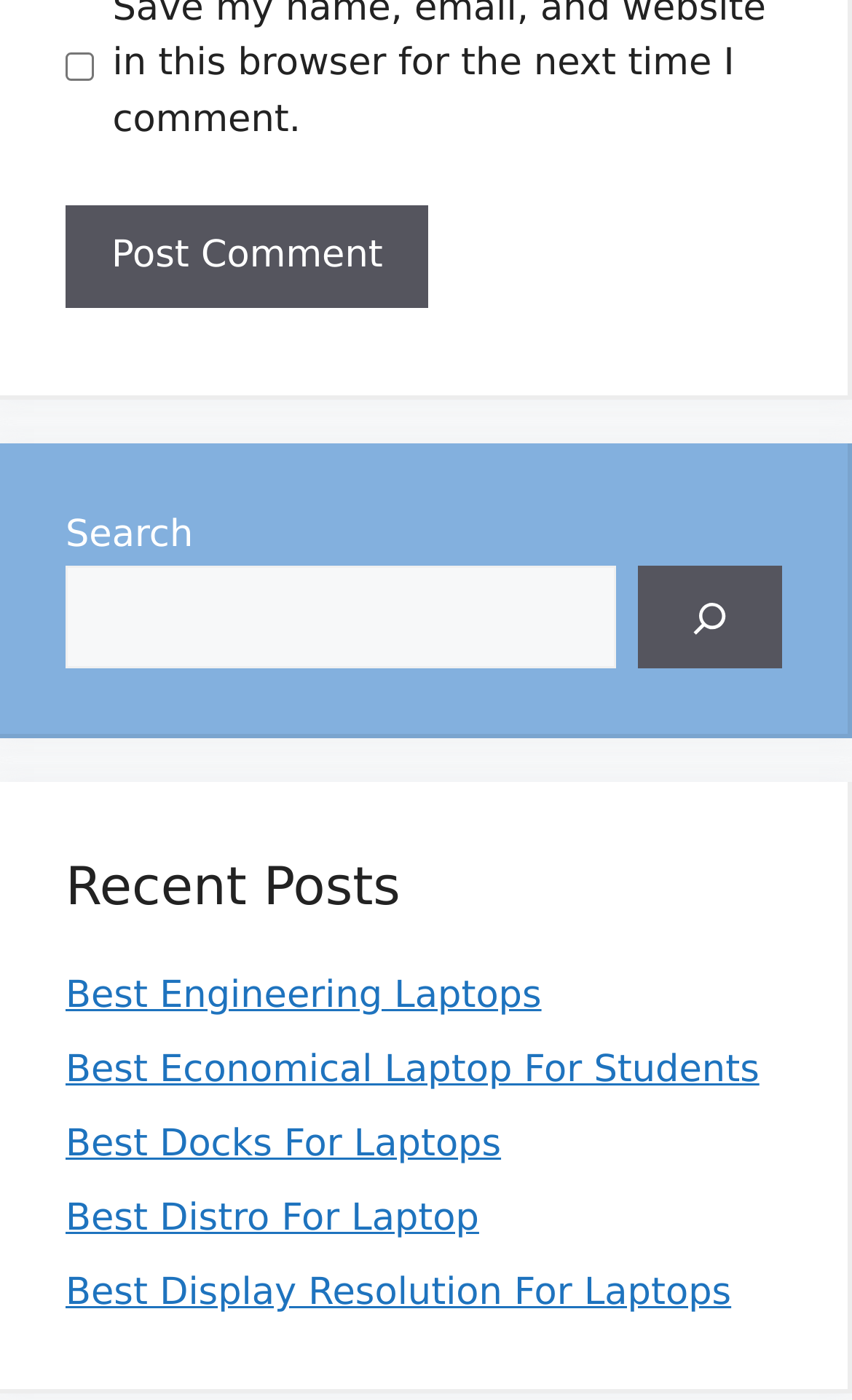Kindly determine the bounding box coordinates of the area that needs to be clicked to fulfill this instruction: "Read the Recent Posts".

[0.077, 0.606, 0.918, 0.662]